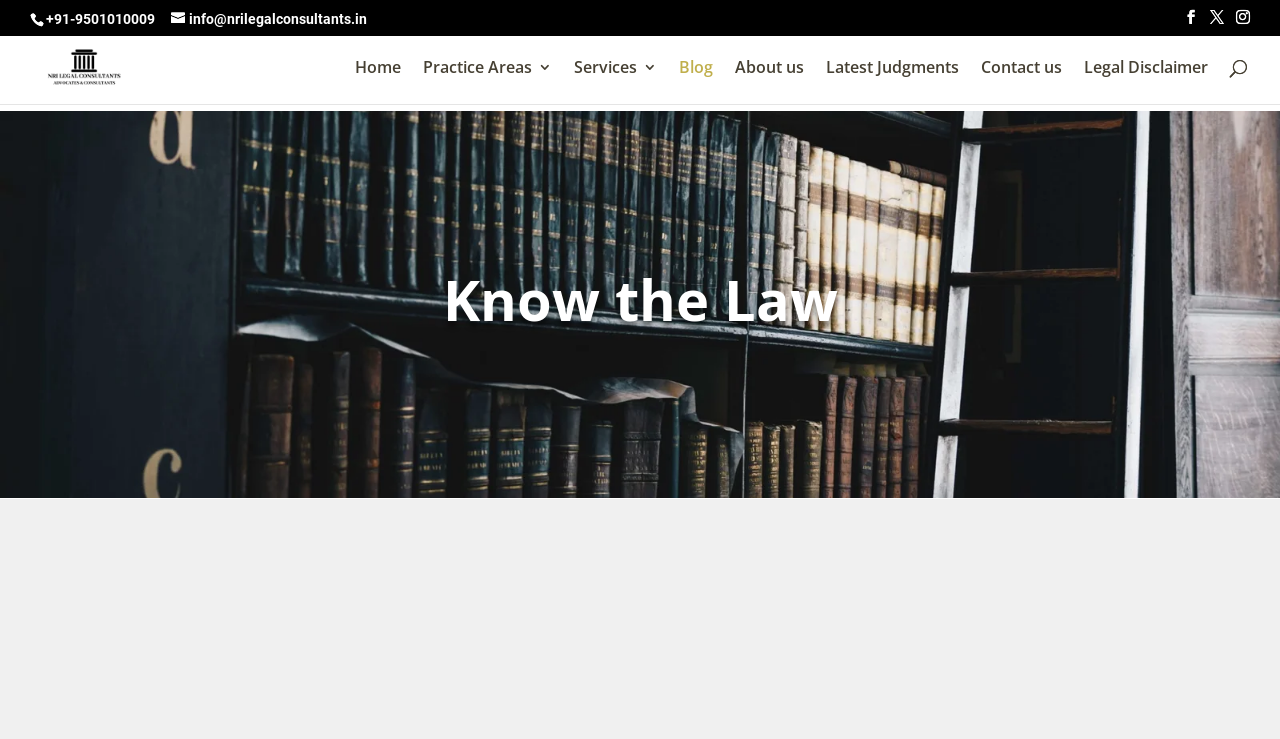Select the bounding box coordinates of the element I need to click to carry out the following instruction: "search for something".

[0.053, 0.04, 0.953, 0.043]